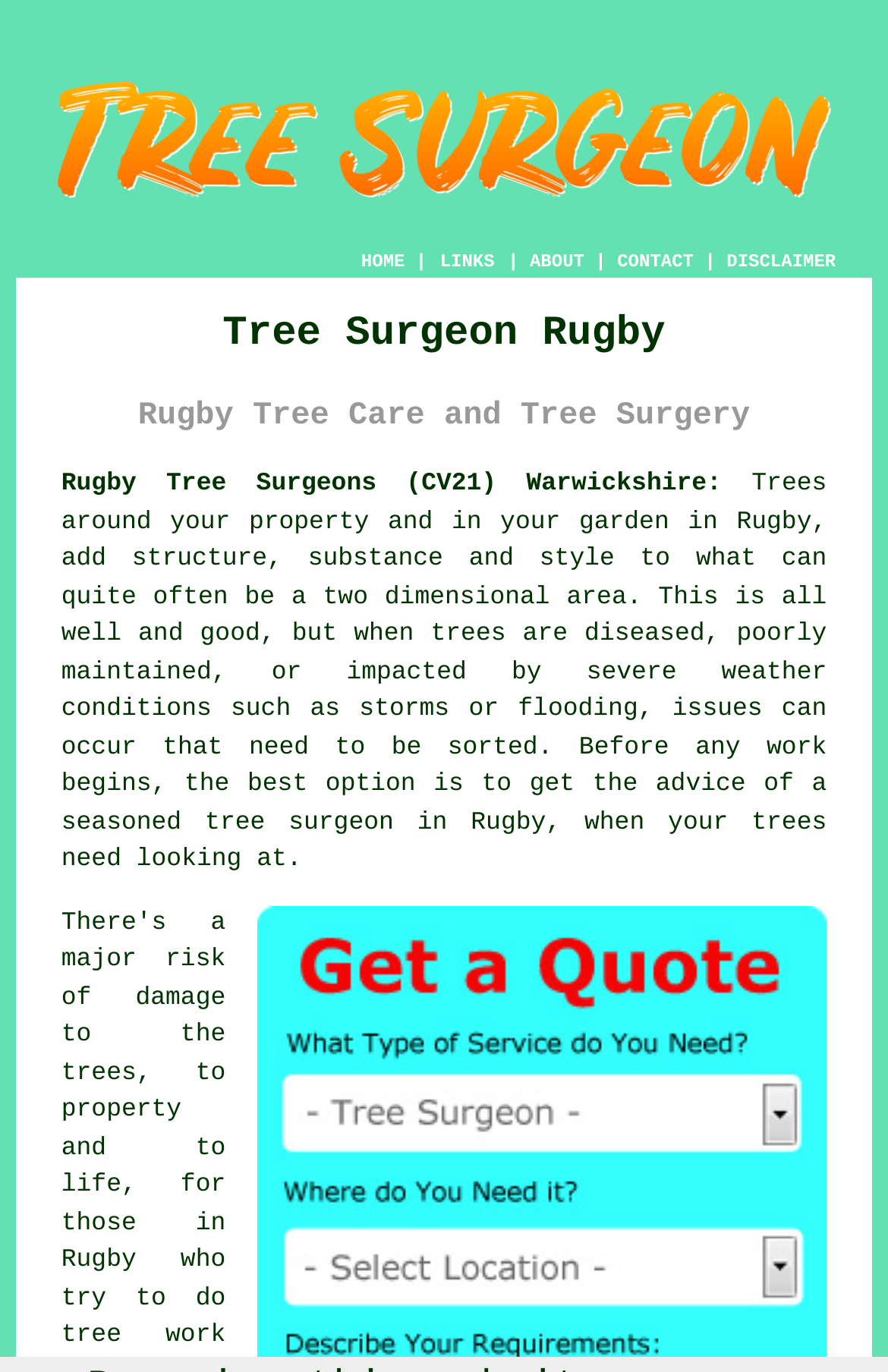What can trees add to a property?
Based on the image, provide your answer in one word or phrase.

Structure, substance, and style